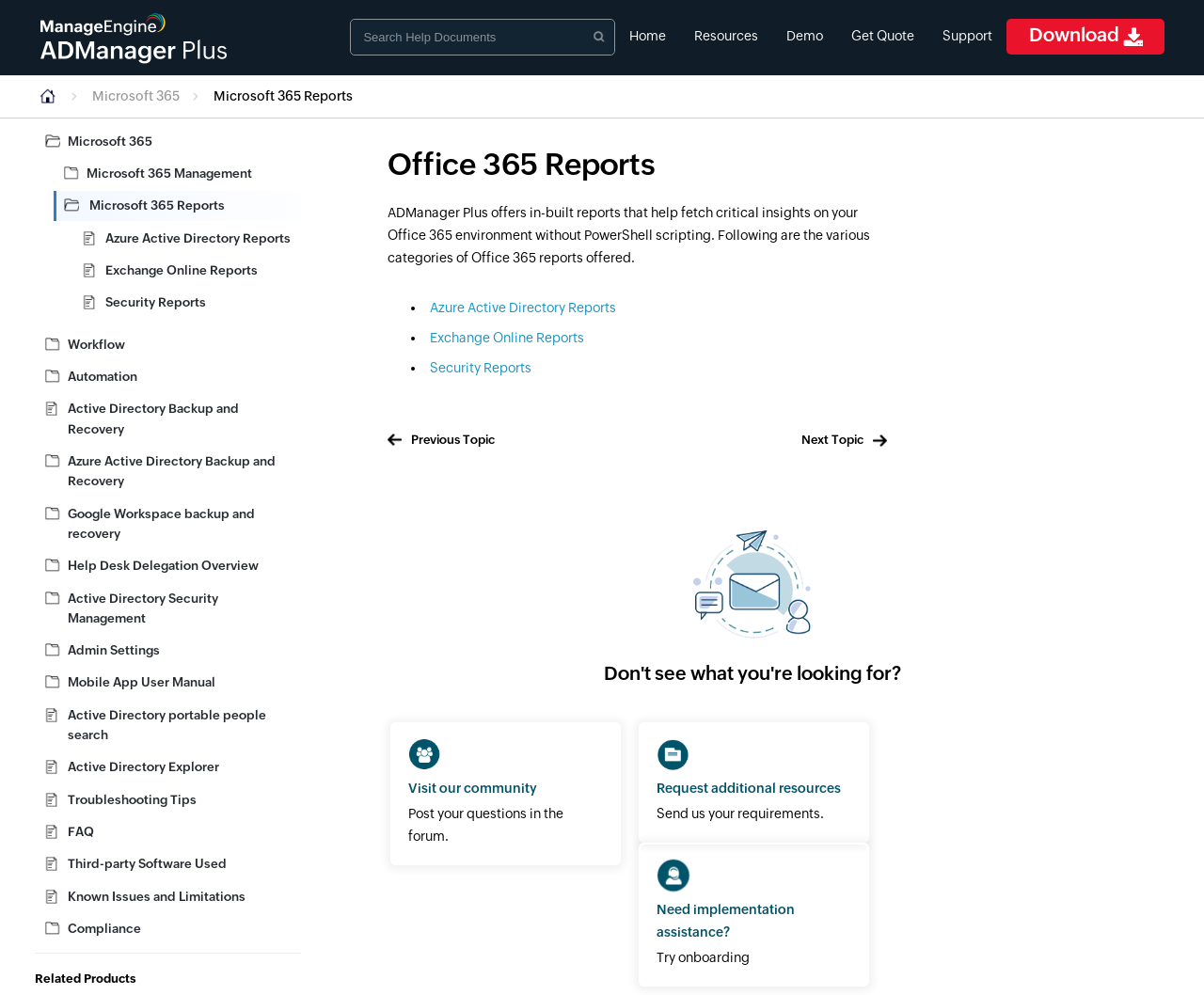Locate the bounding box coordinates of the item that should be clicked to fulfill the instruction: "Download the software".

[0.836, 0.019, 0.967, 0.055]